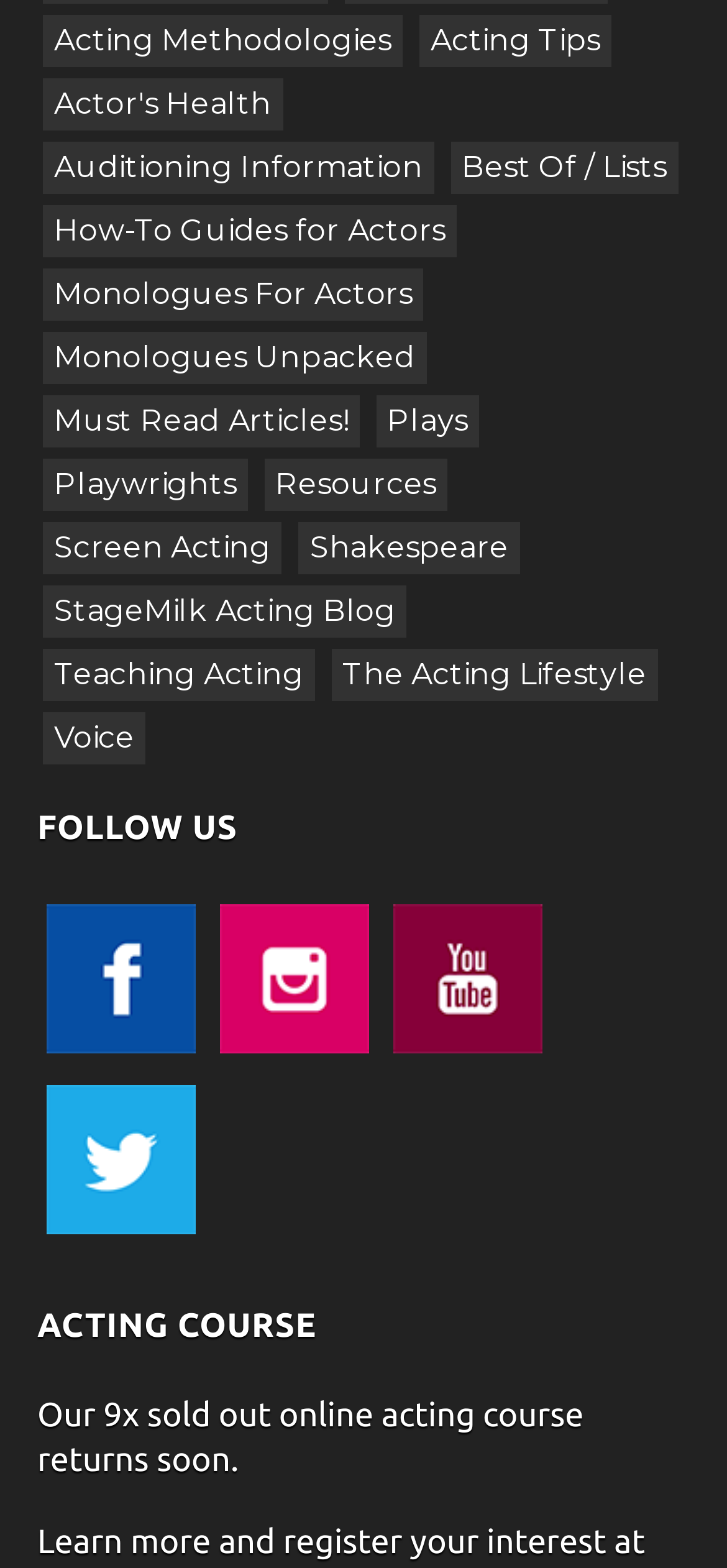Determine the bounding box coordinates for the clickable element to execute this instruction: "Read the Acting Course description". Provide the coordinates as four float numbers between 0 and 1, i.e., [left, top, right, bottom].

[0.051, 0.891, 0.803, 0.943]